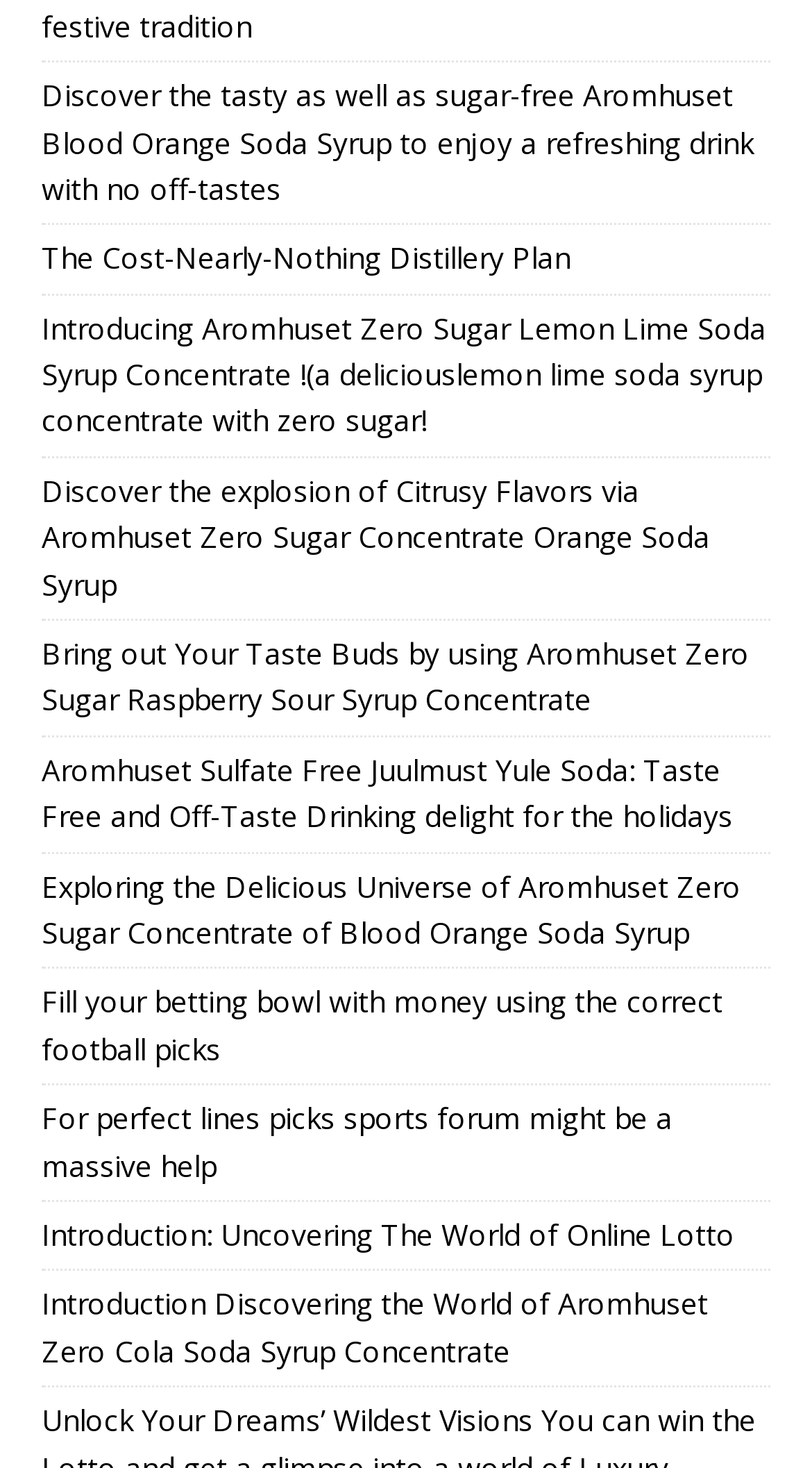Provide your answer in a single word or phrase: 
How many links are on this webpage?

12